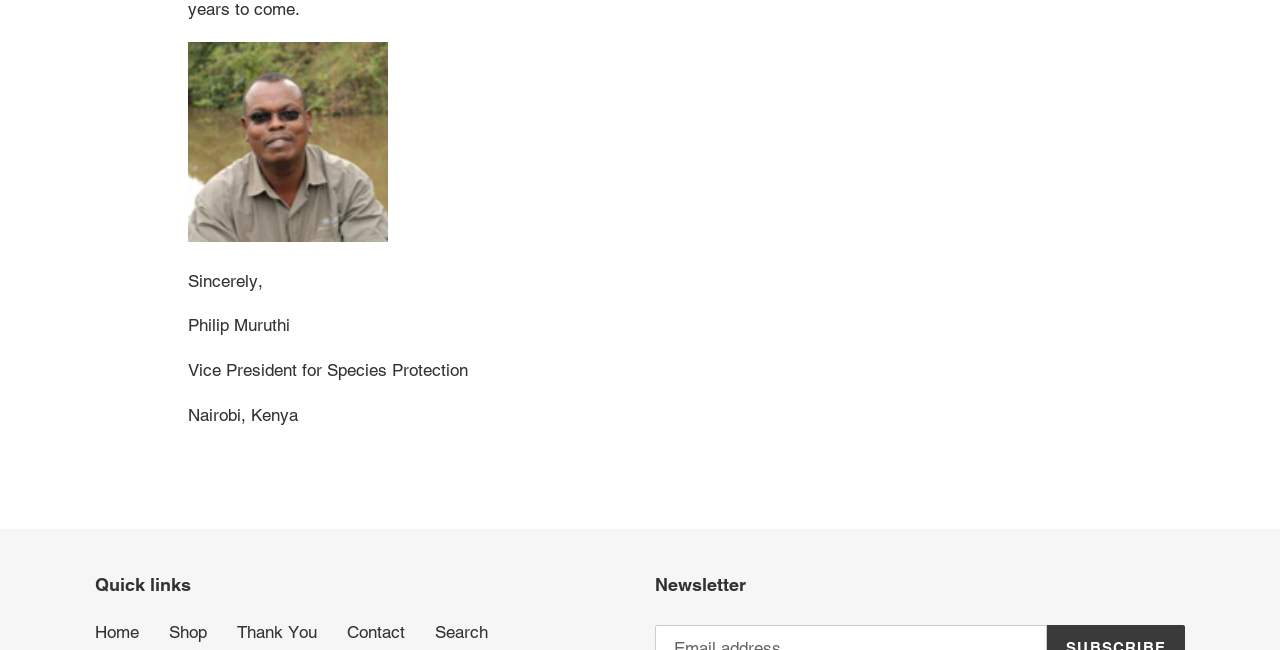Given the element description: "Home", predict the bounding box coordinates of this UI element. The coordinates must be four float numbers between 0 and 1, given as [left, top, right, bottom].

[0.074, 0.957, 0.109, 0.988]